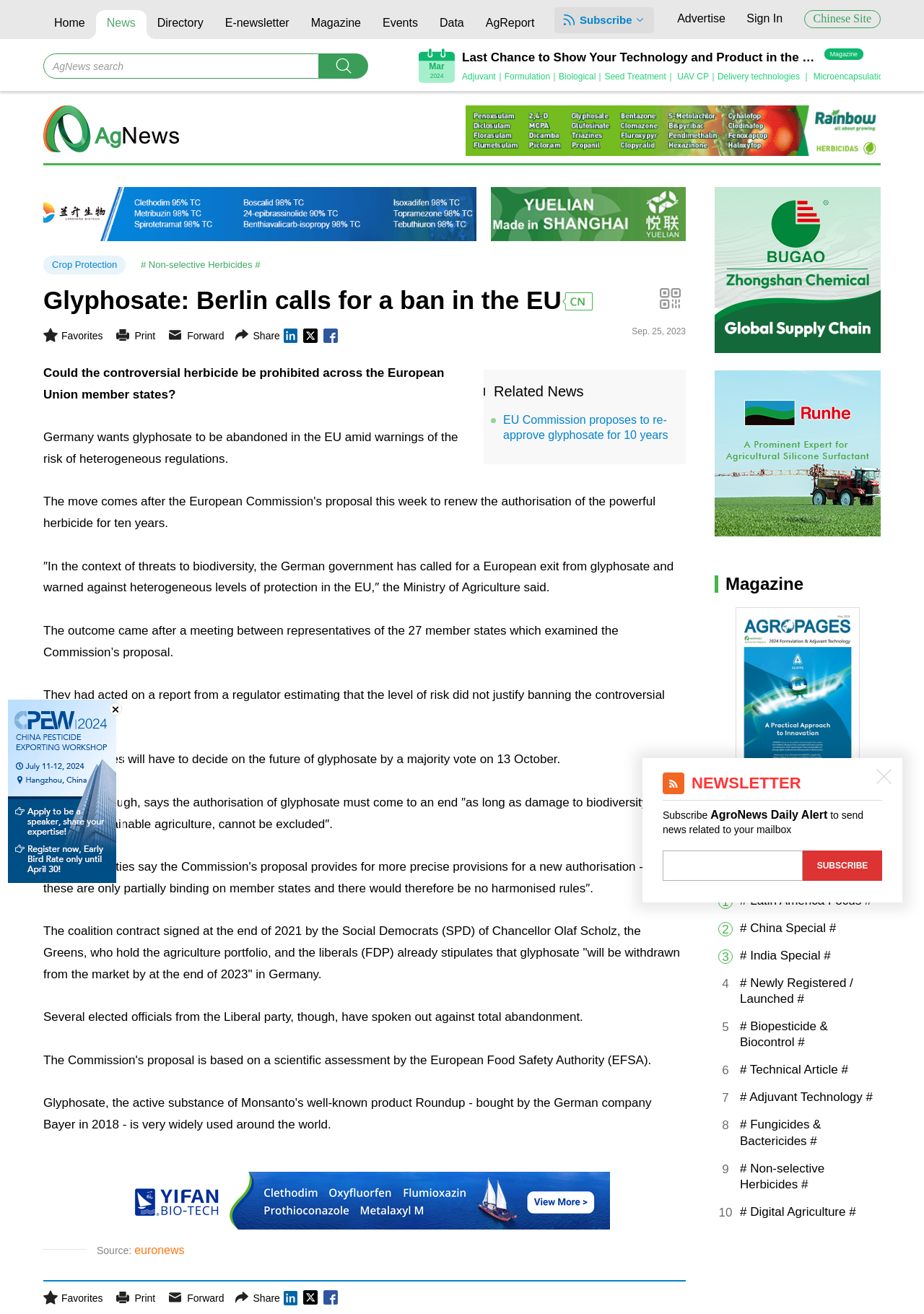Select the bounding box coordinates of the element I need to click to carry out the following instruction: "Visit the AgReport page".

[0.514, 0.008, 0.59, 0.03]